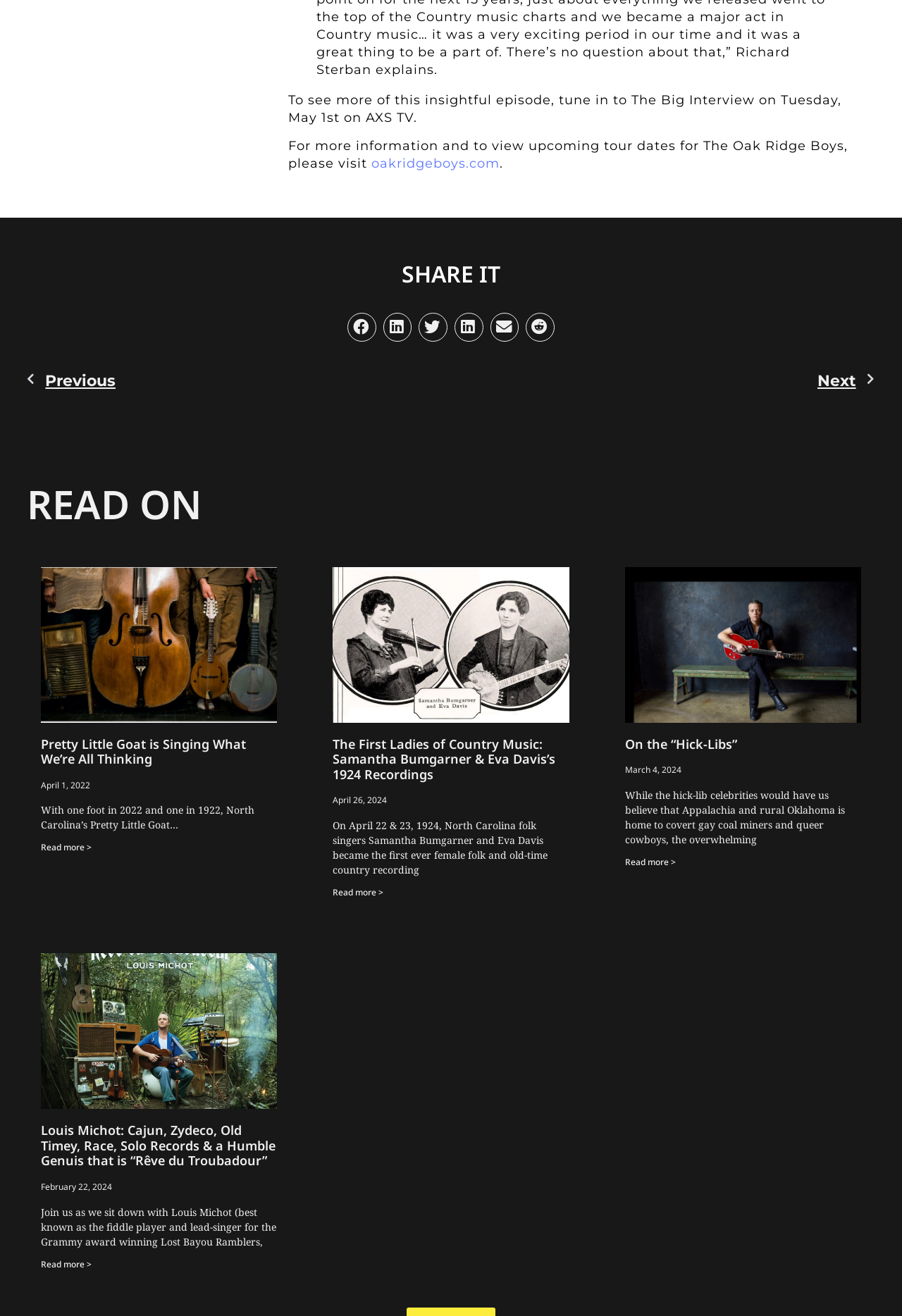What type of music is associated with Pretty Little Goat?
Please provide a comprehensive and detailed answer to the question.

The article about Pretty Little Goat mentions that they are from North Carolina and have one foot in 2022 and one in 1922, suggesting a blend of old-time and modern country music. This association is further reinforced by the mention of country music in the article.